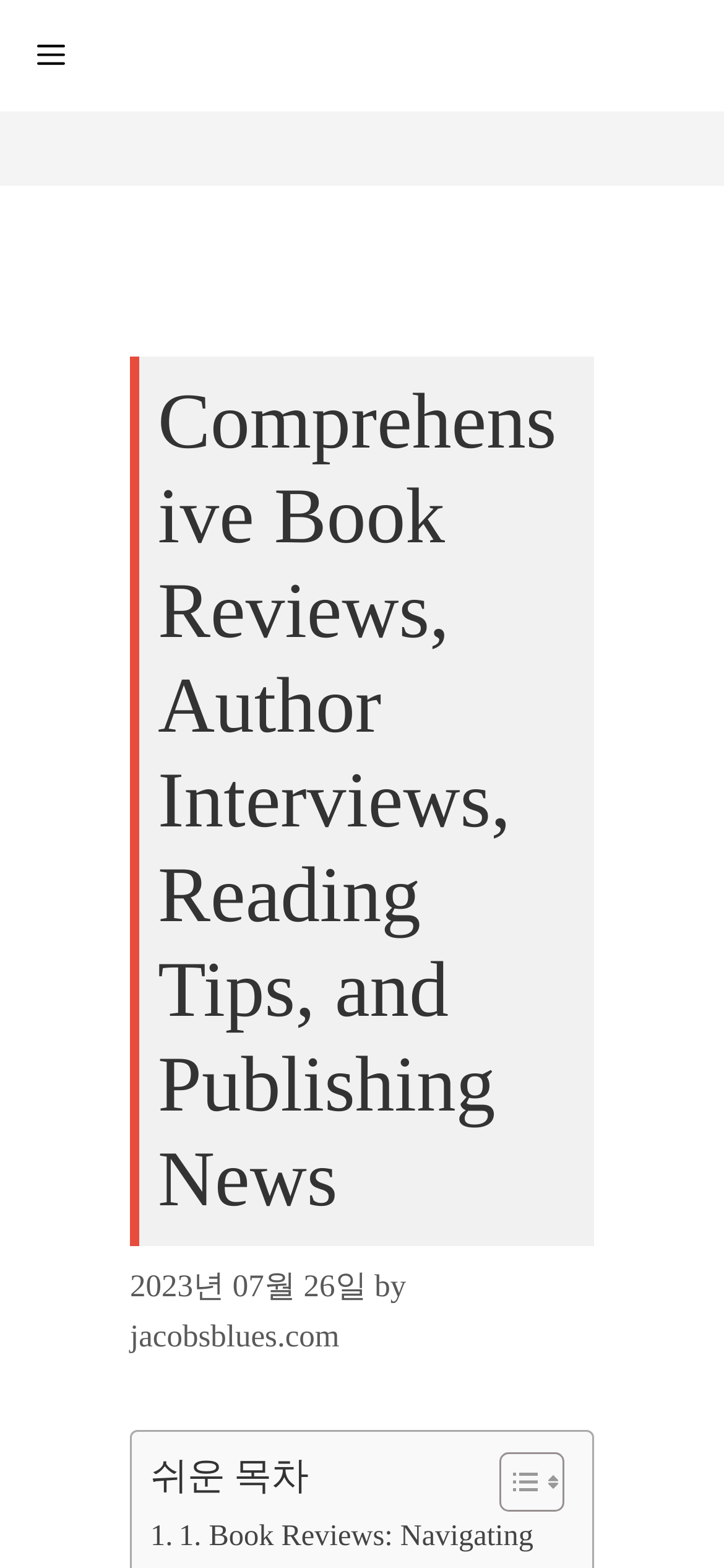Give a one-word or phrase response to the following question: What is the domain of the linked website?

jacobsblues.com